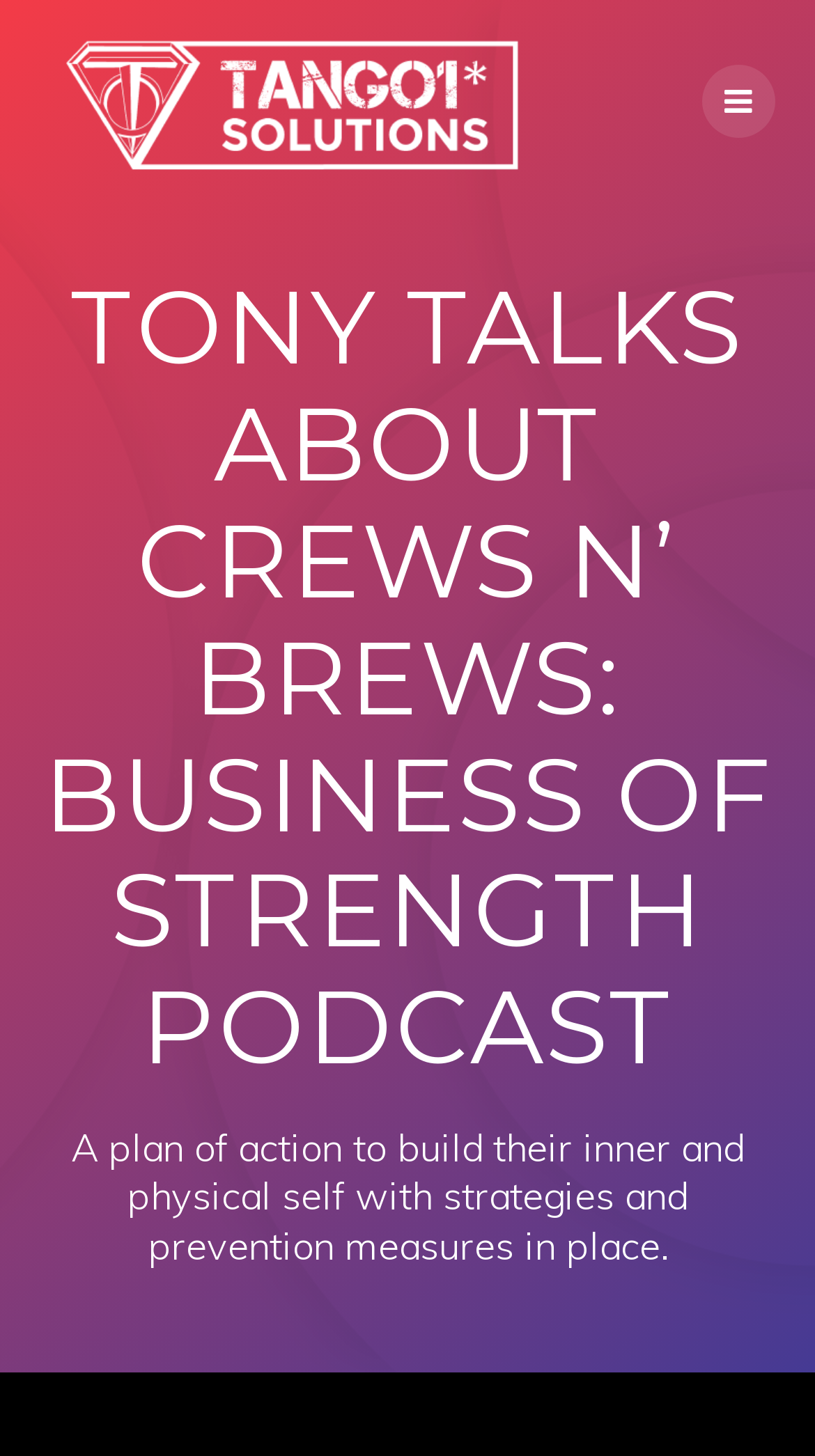Please identify the webpage's heading and generate its text content.

TONY TALKS ABOUT CREWS N’ BREWS: BUSINESS OF STRENGTH PODCAST